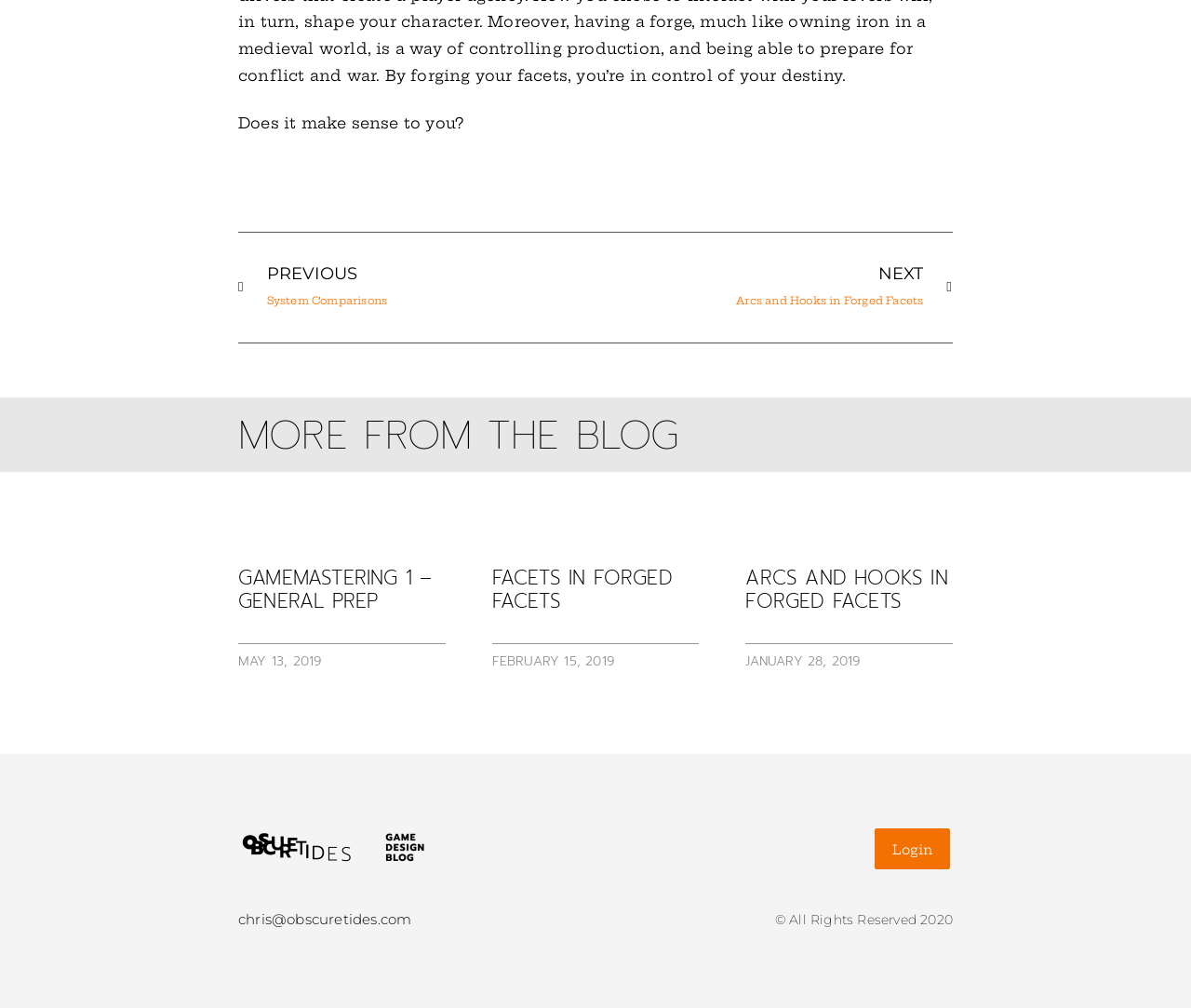By analyzing the image, answer the following question with a detailed response: How many articles are listed?

I counted the number of article elements which are located at [0.2, 0.562, 0.374, 0.674], [0.413, 0.562, 0.587, 0.674], and [0.626, 0.562, 0.8, 0.674]. Each article element contains a heading and a date, so I concluded that there are 3 articles listed.